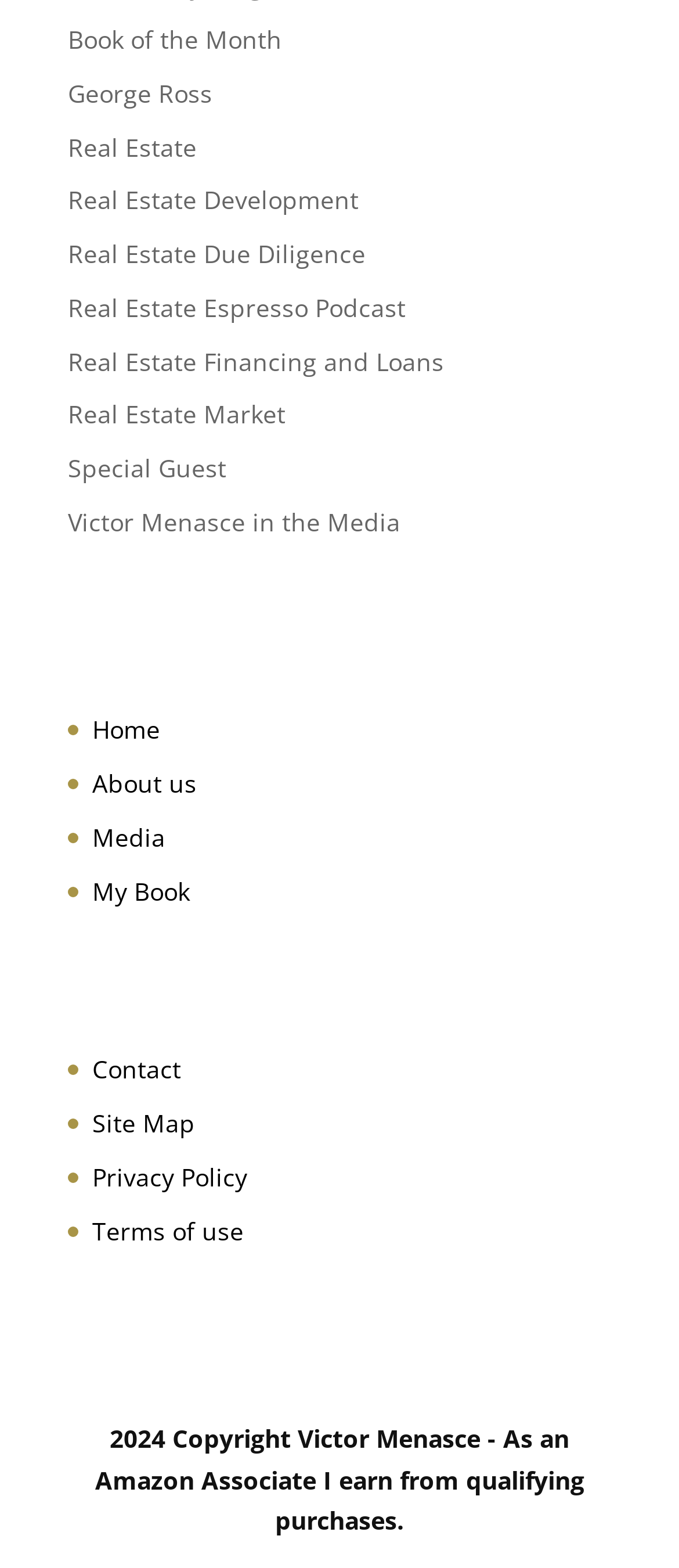How many links are there in the main menu?
Deliver a detailed and extensive answer to the question.

The main menu consists of links such as 'Book of the Month', 'George Ross', 'Real Estate', and so on. By counting these links, we can find that there are 8 links in total.